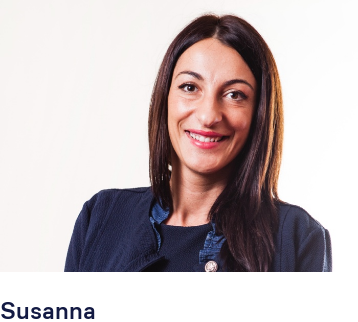Provide a comprehensive description of the image.

The image features a smiling woman with long, dark hair, dressed in a navy blue blazer. She is depicted against a light background, conveying a warm and approachable demeanor. Below the image is the name "Susanna," presented in bold text to highlight her identity. The overall presentation suggests professionalism and confidence, likely indicating her role or significance in a corporate or organizational context, possibly tied to the other information on the webpage related to EdiliziAcrobatica S.P.A.